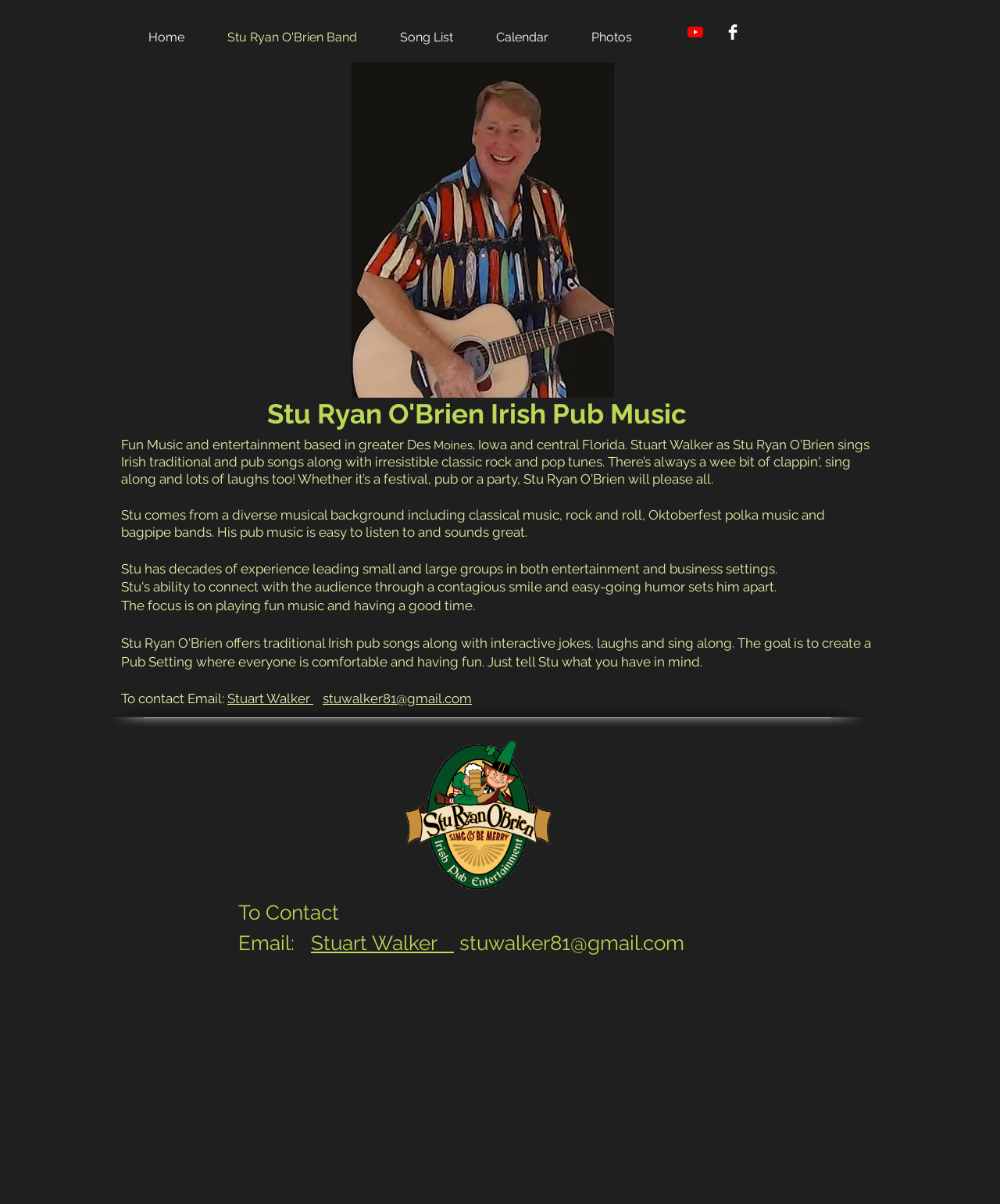Provide the bounding box coordinates for the area that should be clicked to complete the instruction: "Visit Stu Ryan O'Brien Band page".

[0.22, 0.02, 0.392, 0.042]